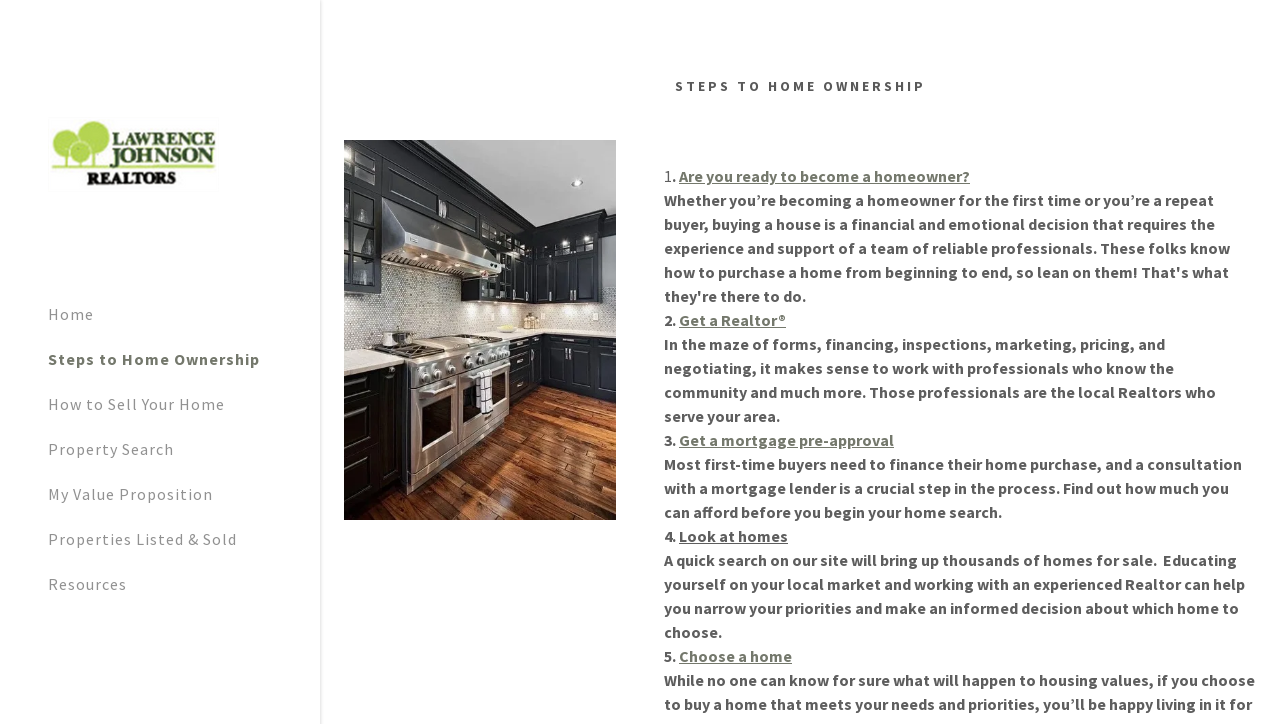Answer this question in one word or a short phrase: What is the purpose of getting a mortgage pre-approval?

To find out how much you can afford